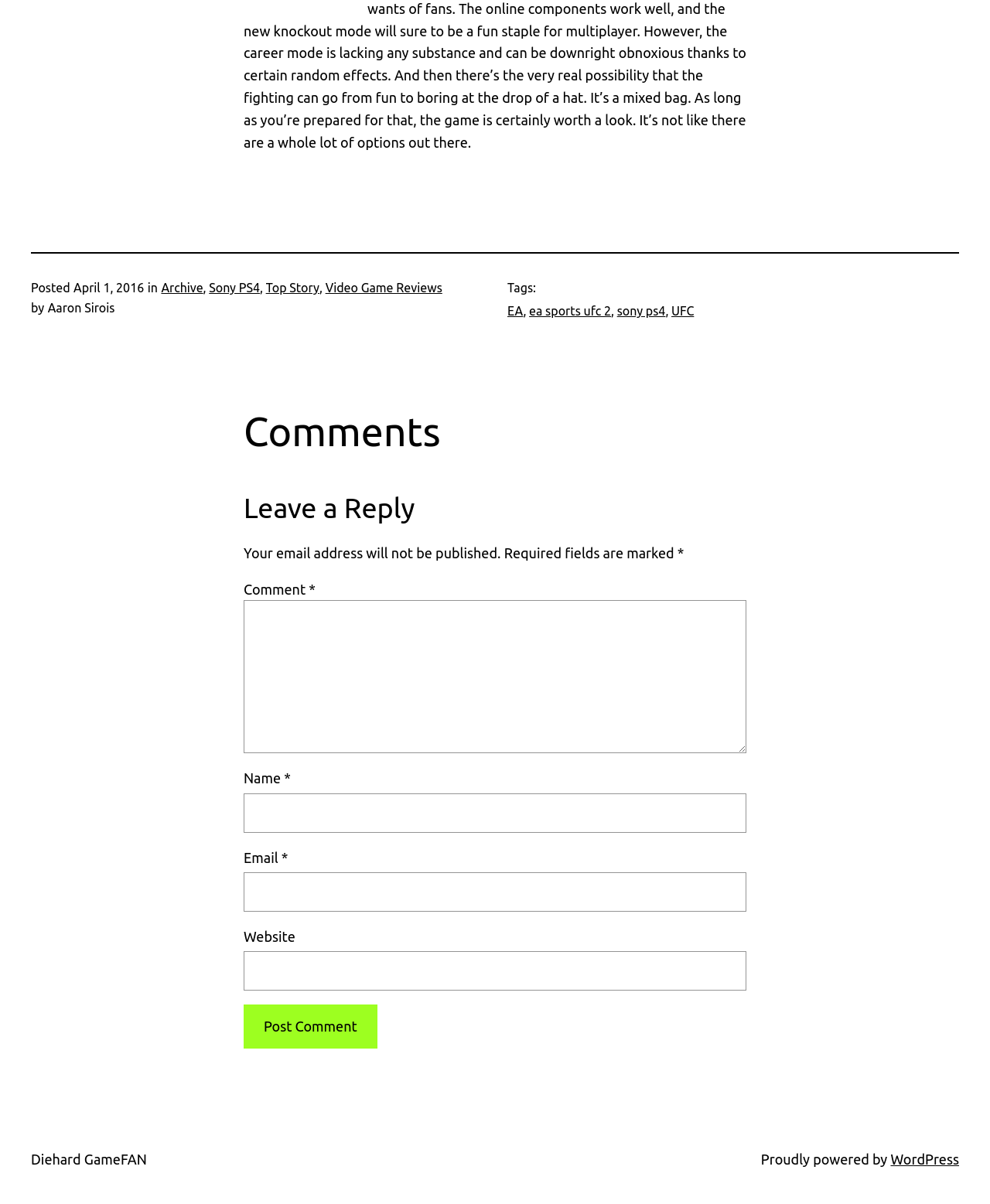Please pinpoint the bounding box coordinates for the region I should click to adhere to this instruction: "Click on the 'Sony PS4' link".

[0.211, 0.233, 0.262, 0.245]